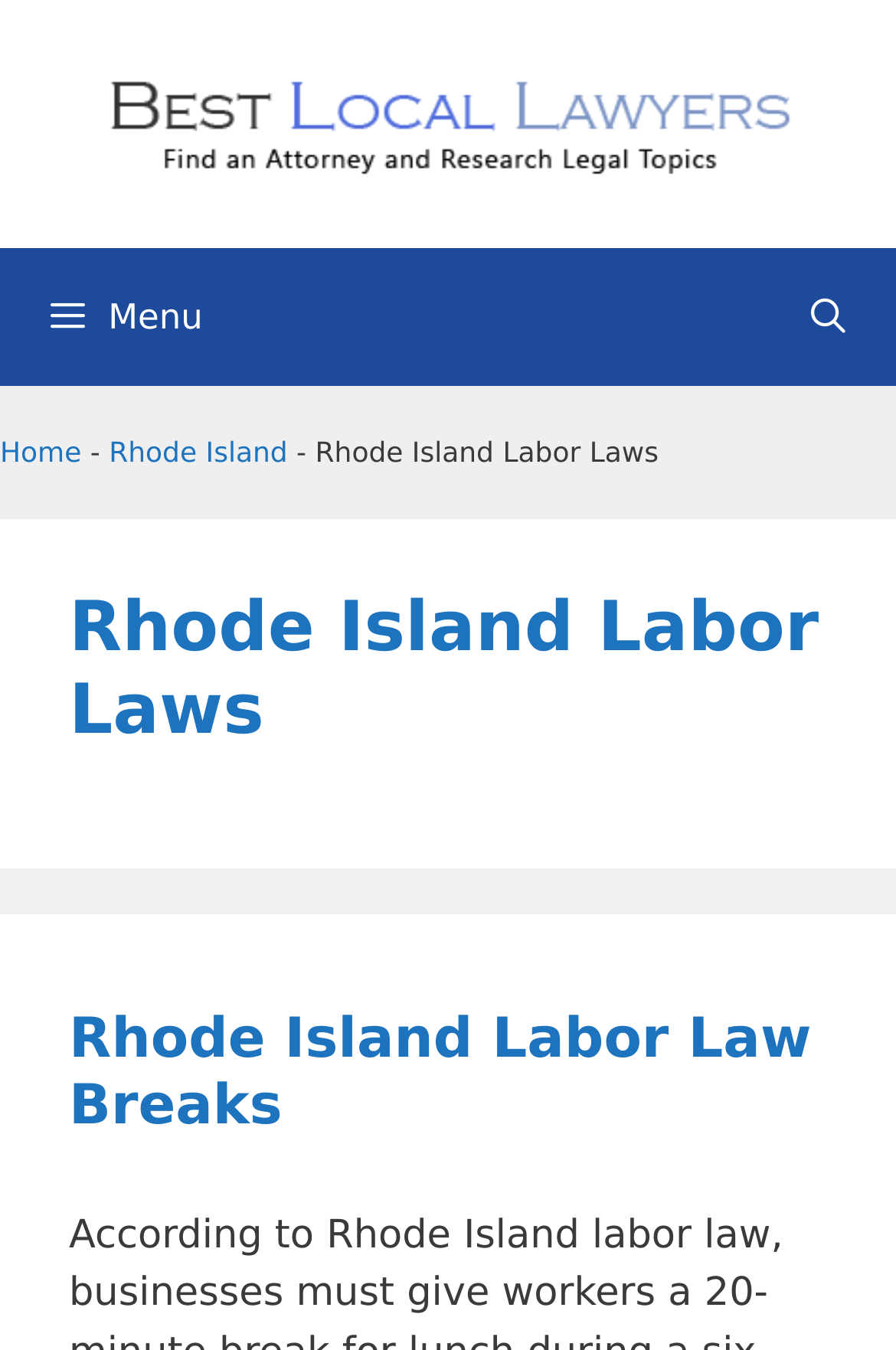What is the last item in the breadcrumbs navigation? From the image, respond with a single word or brief phrase.

Rhode Island Labor Laws